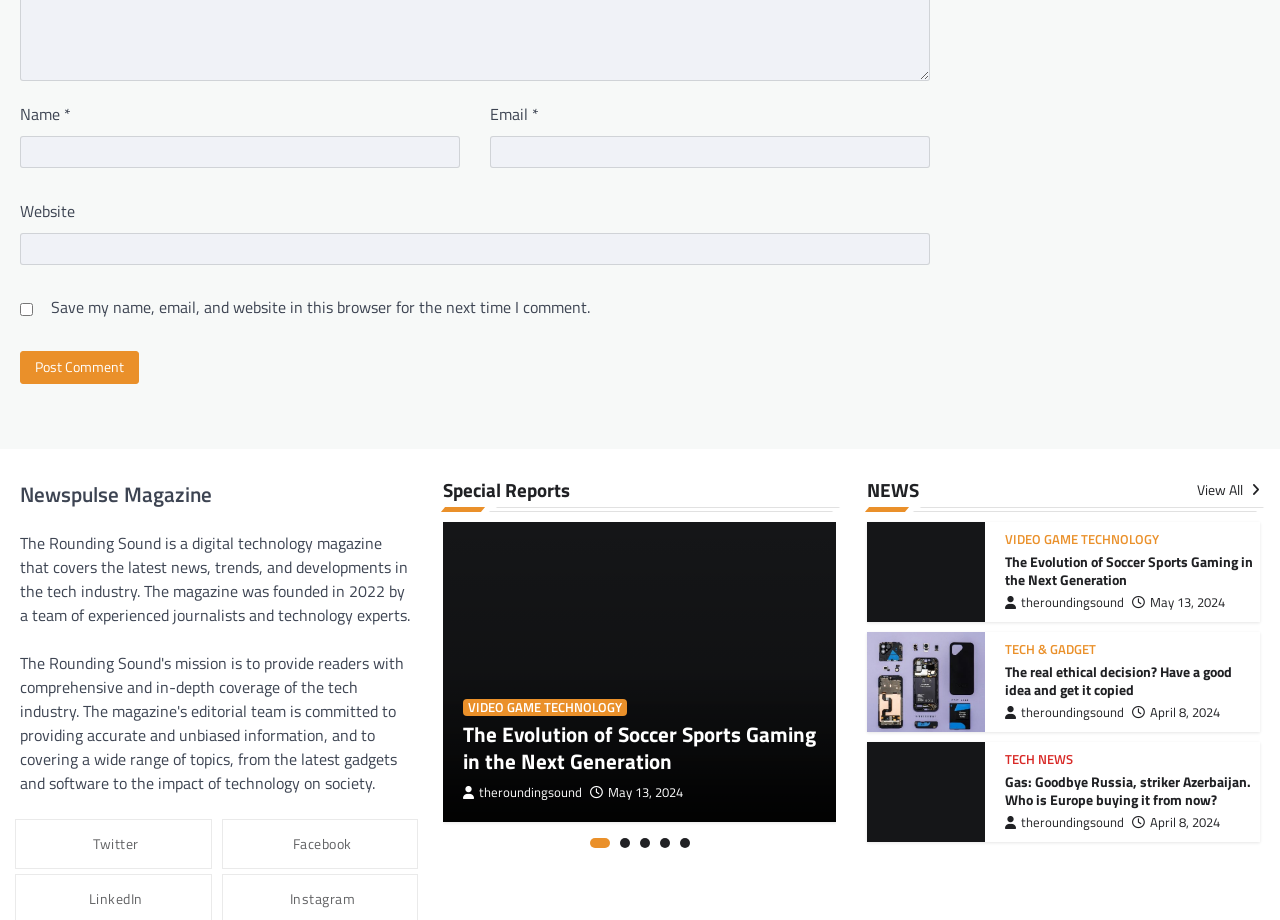How many tabs are in the tablist?
Please use the image to deliver a detailed and complete answer.

The tablist is located at the bottom of the webpage, and it contains five tabs labeled '1 of 5', '2 of 5', '3 of 5', '4 of 5', and '5 of 5'. This suggests that there are five tabs in total.